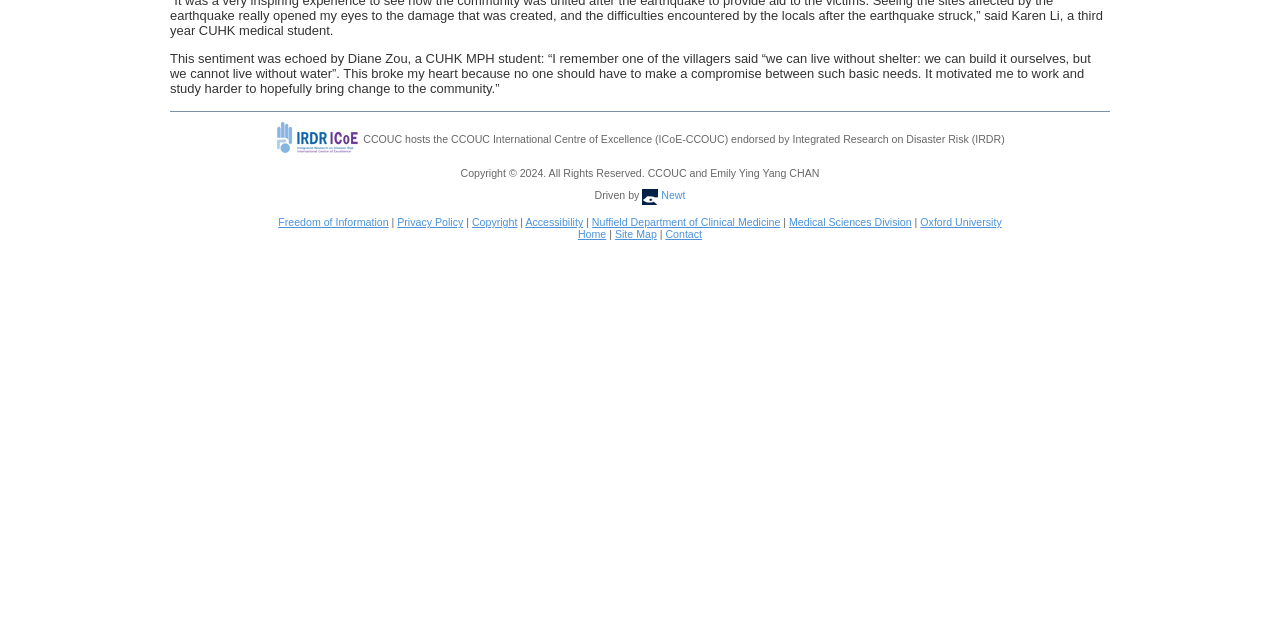Using the description "Accessibility", locate and provide the bounding box of the UI element.

[0.41, 0.337, 0.456, 0.356]